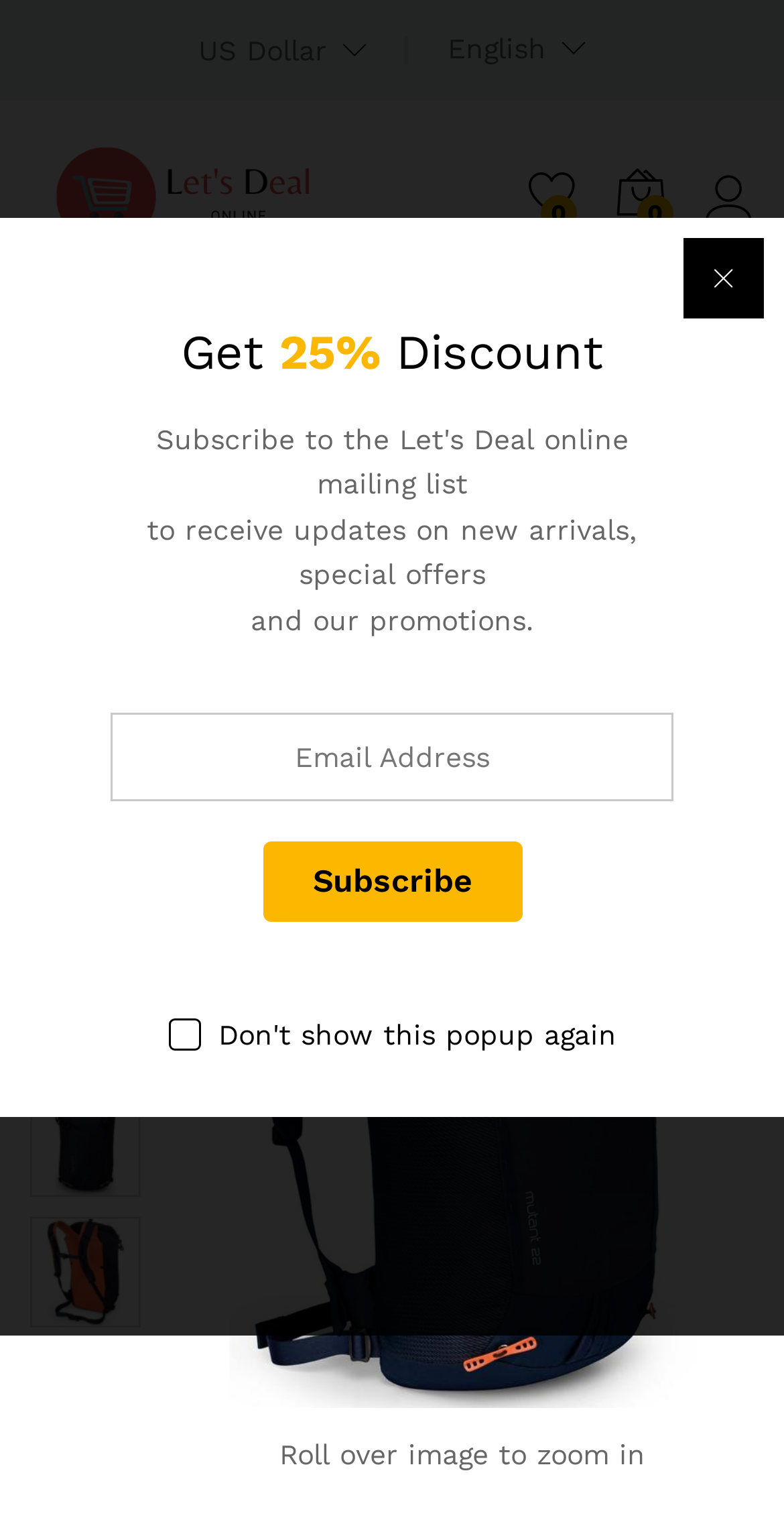Find the bounding box of the UI element described as follows: "0".

[0.787, 0.109, 0.849, 0.147]